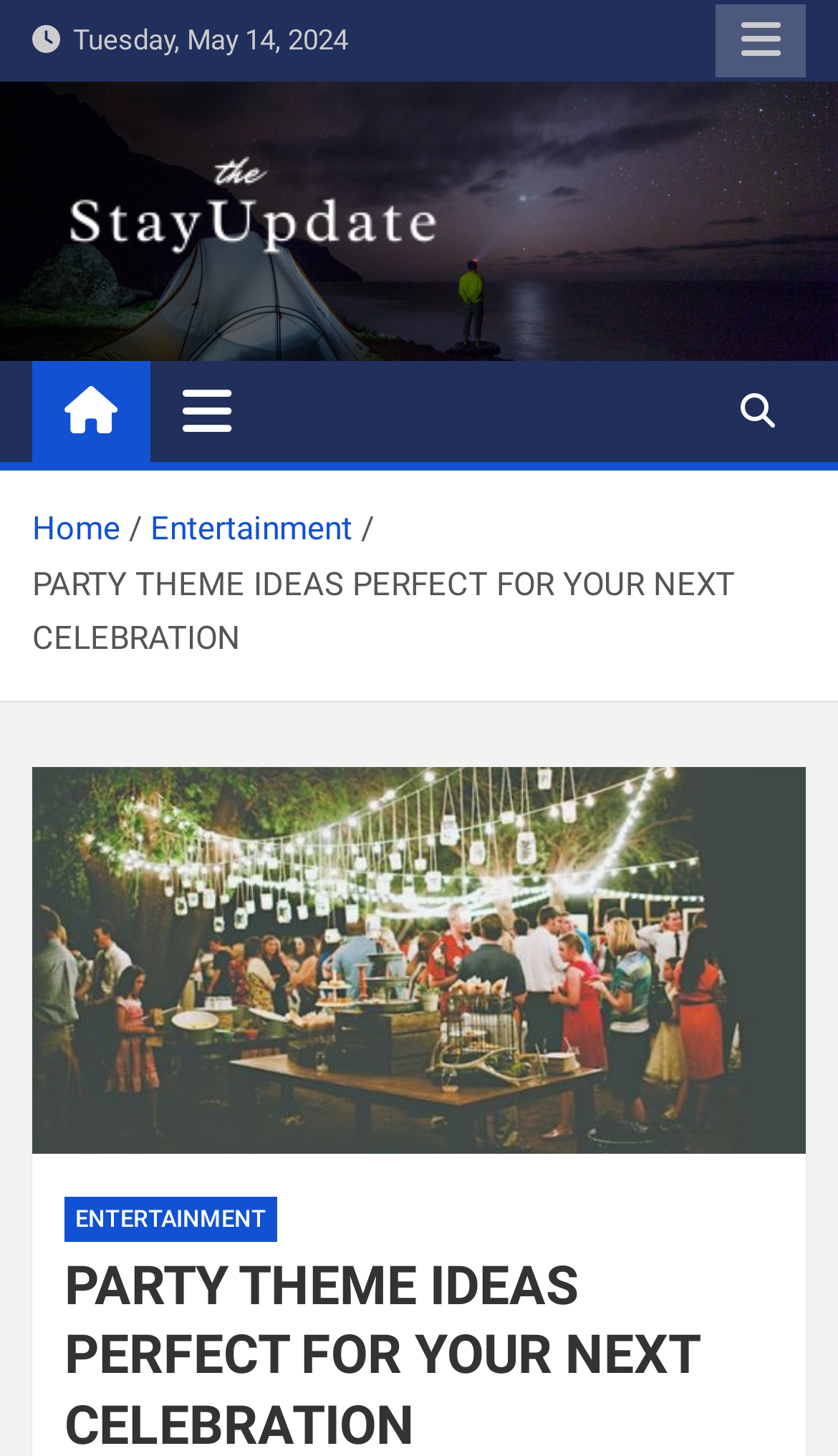Answer briefly with one word or phrase:
How many links are in the navigation breadcrumbs?

3